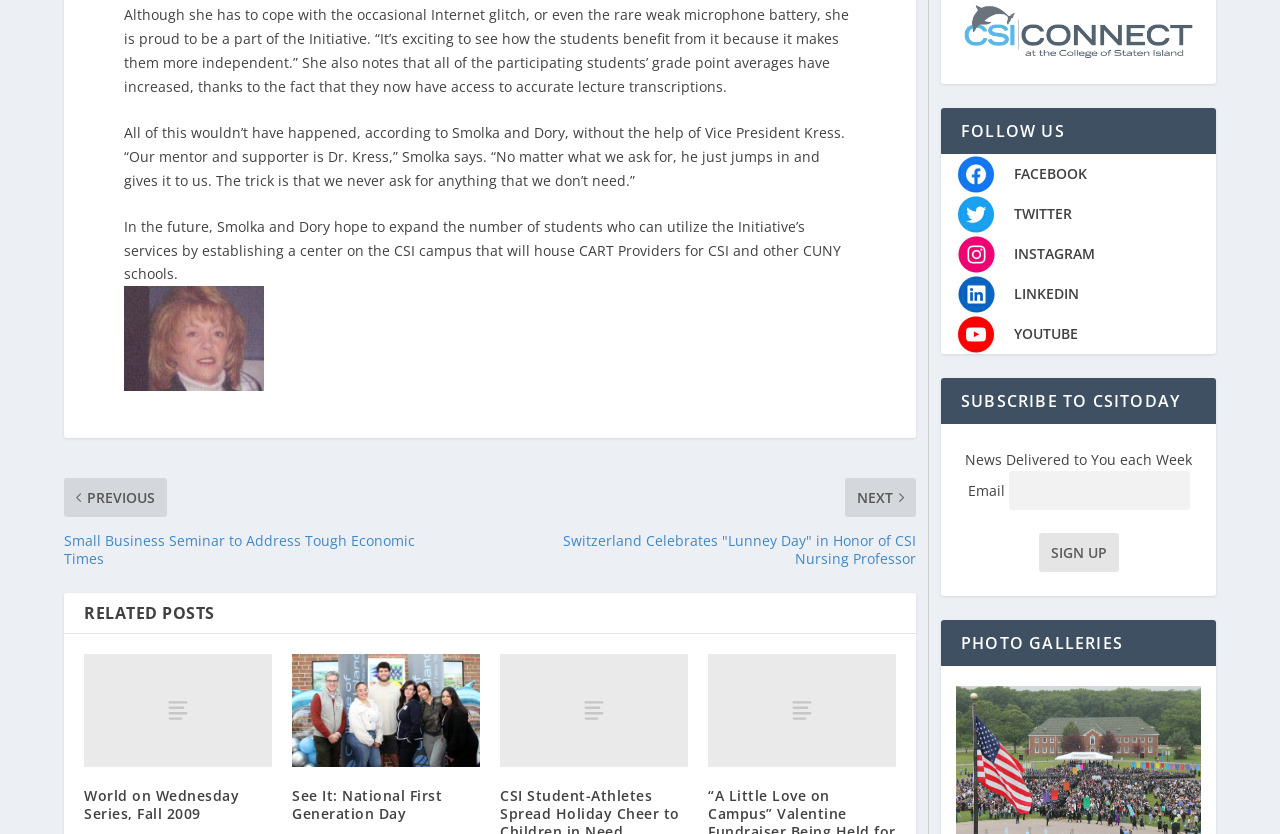Determine the bounding box coordinates of the clickable region to follow the instruction: "Click the button to sign up for CSIToday".

[0.811, 0.625, 0.874, 0.672]